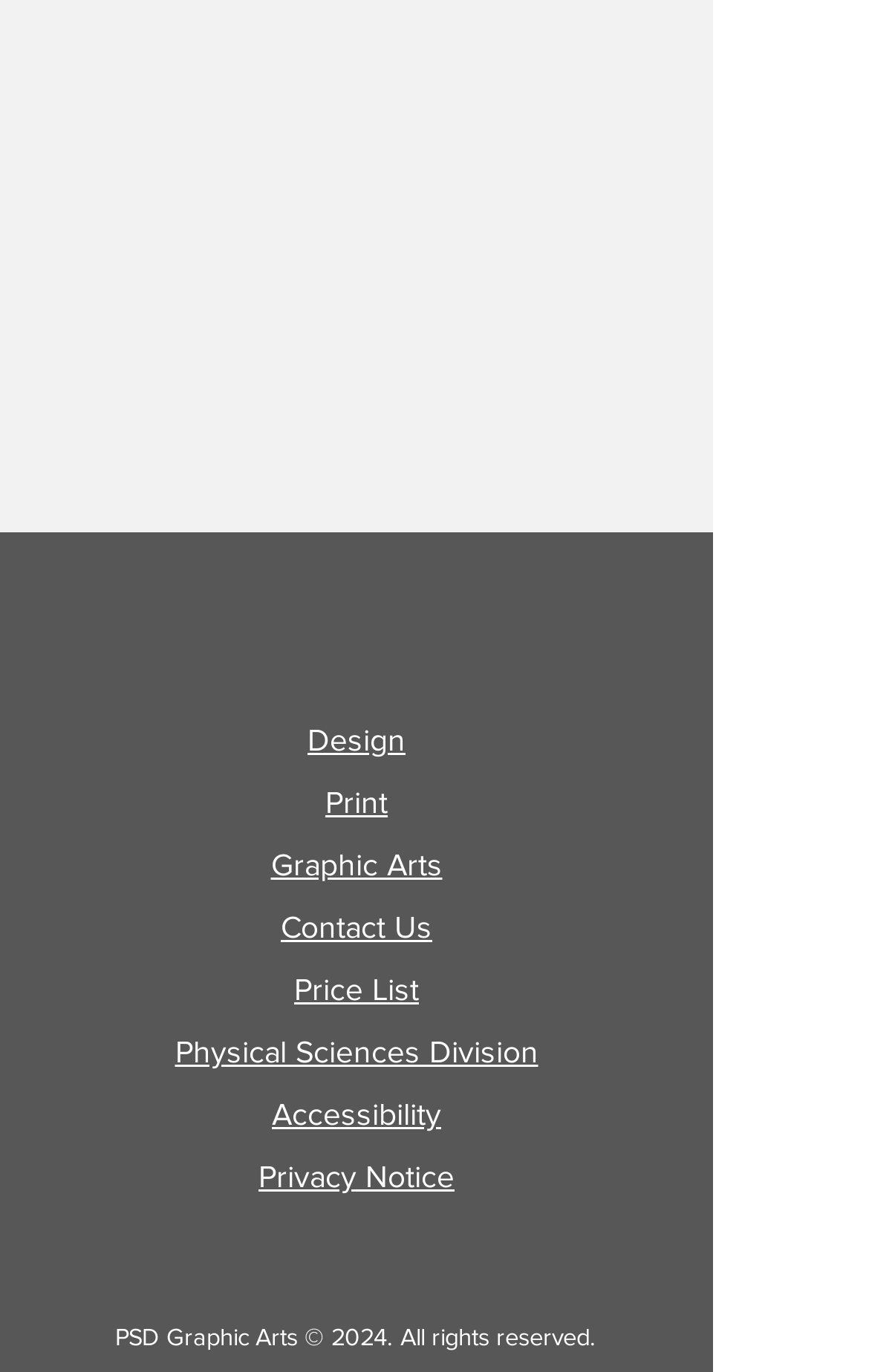Find the bounding box coordinates of the clickable element required to execute the following instruction: "check the Price List". Provide the coordinates as four float numbers between 0 and 1, i.e., [left, top, right, bottom].

[0.338, 0.708, 0.482, 0.734]